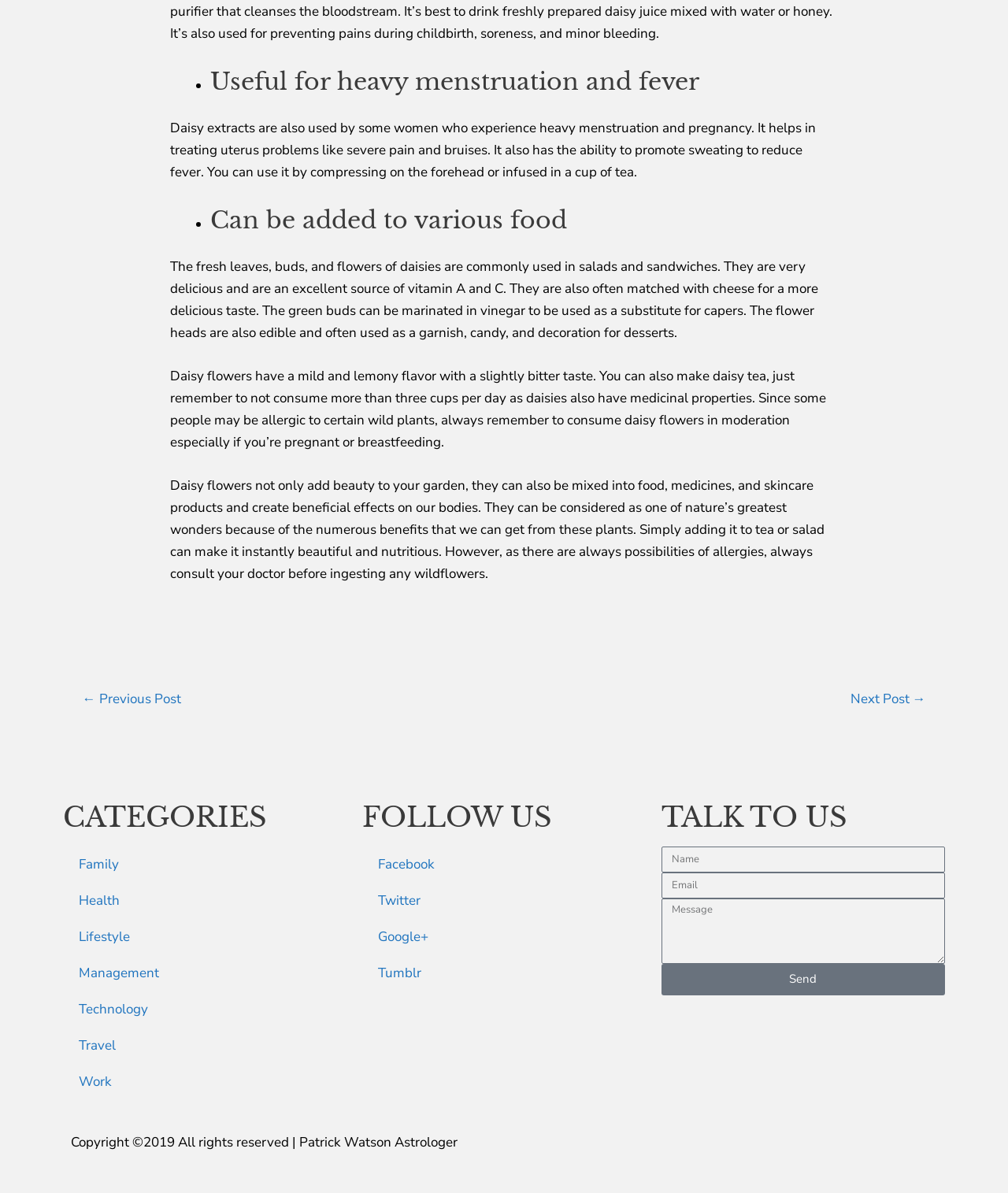What is the purpose of the 'Talk to us' section?
Based on the visual information, provide a detailed and comprehensive answer.

The 'Talk to us' section on the webpage allows users to send a message by filling out a form with their name, email, and message, and then clicking the 'Send' button.